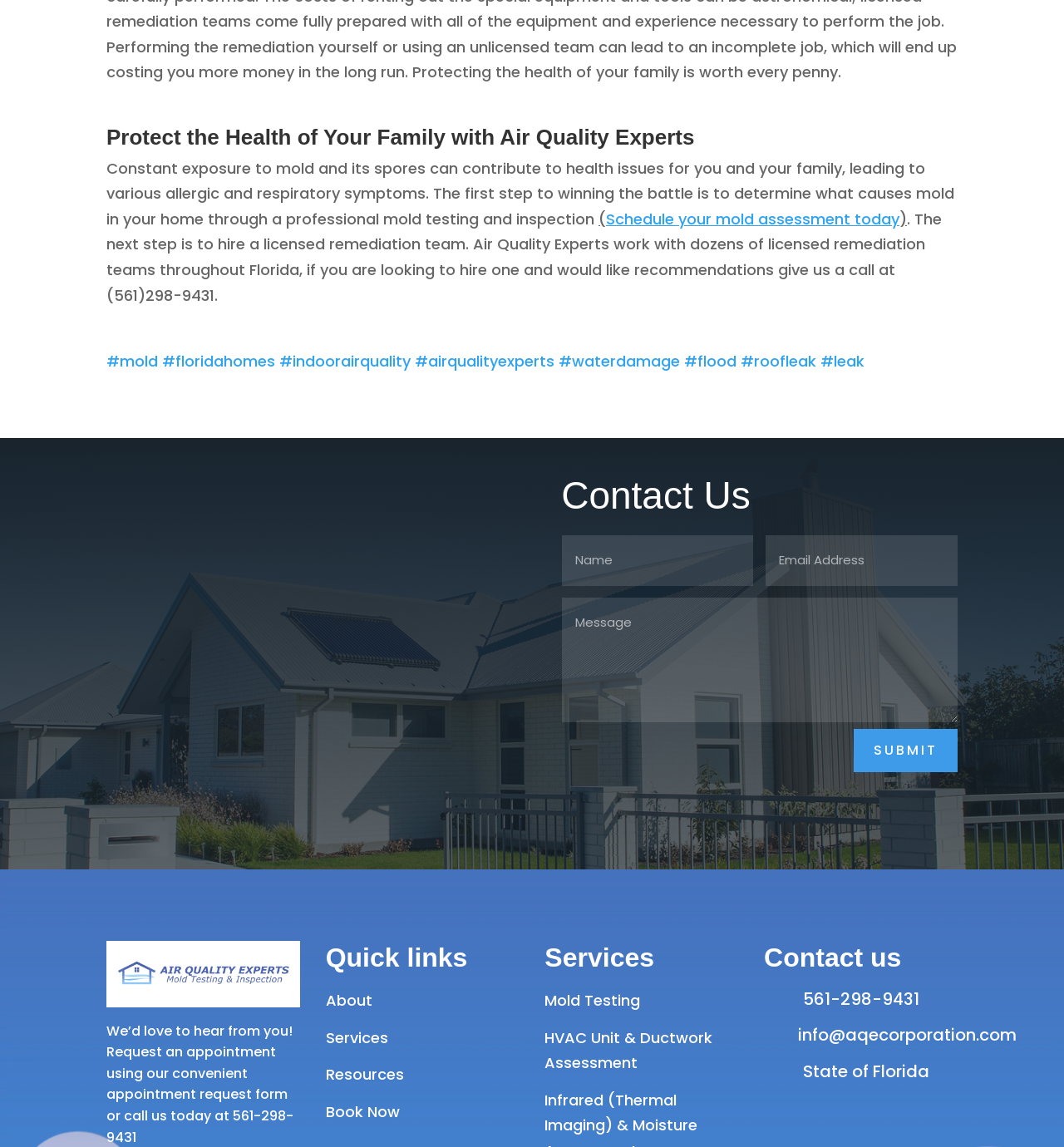Identify the bounding box coordinates necessary to click and complete the given instruction: "Skip to content".

None